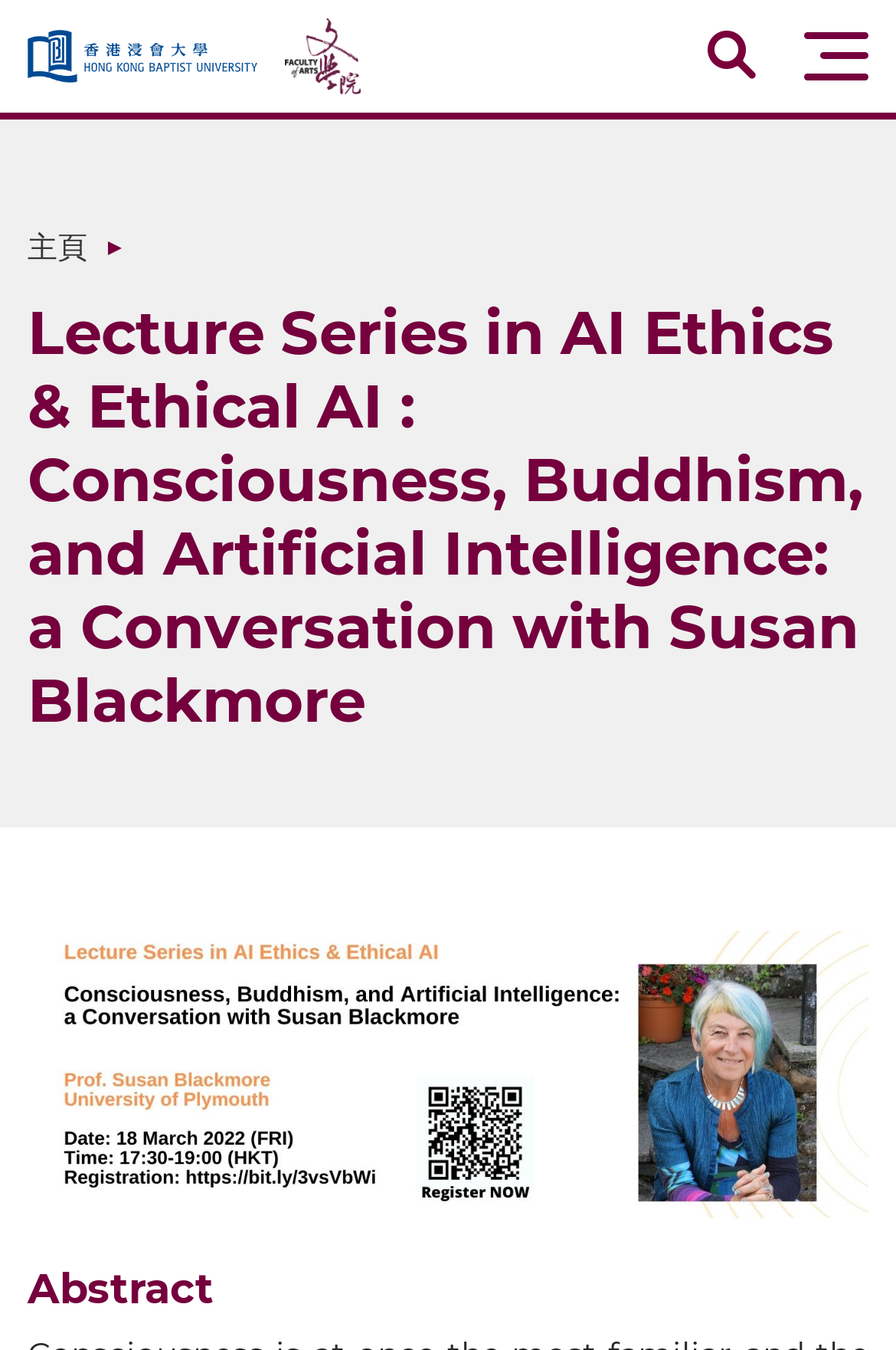What is the purpose of the search button?
Please answer using one word or phrase, based on the screenshot.

Open search box